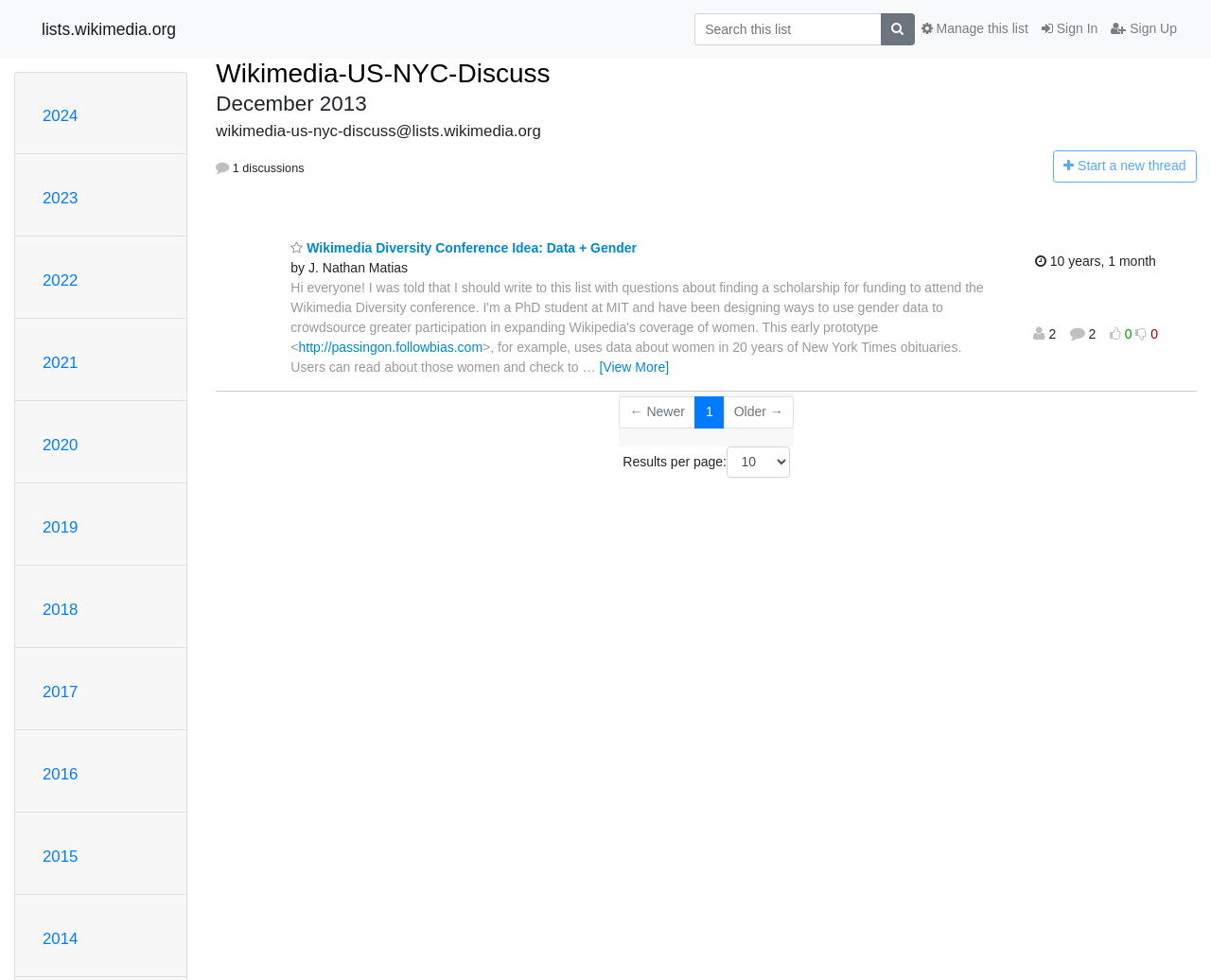Please find and report the bounding box coordinates of the element to click in order to perform the following action: "Check the website copyright information". The coordinates should be expressed as four float numbers between 0 and 1, in the format [left, top, right, bottom].

None